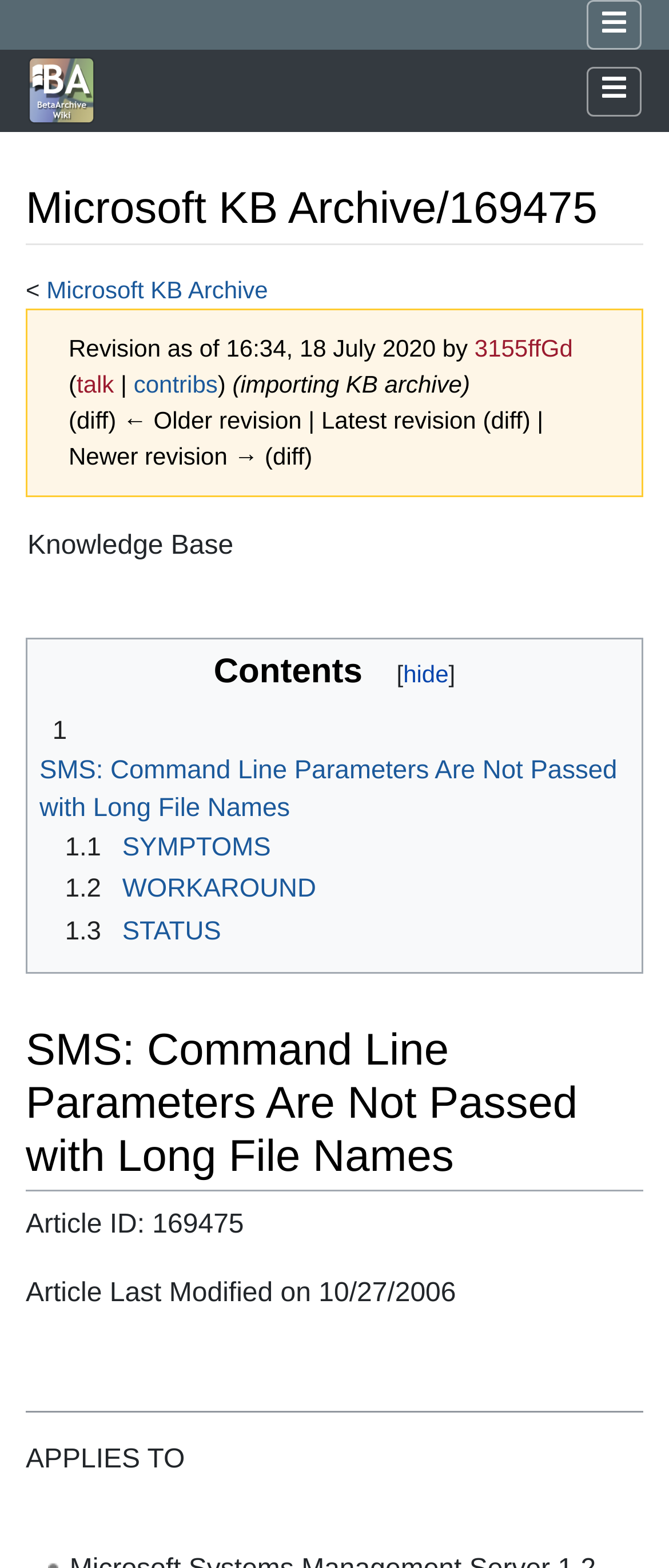Produce a meticulous description of the webpage.

The webpage is about a Microsoft Knowledge Base article, specifically "SMS: Command Line Parameters Are Not Passed with Long File Names" with the ID 169475. At the top, there are two buttons with an icon '\uf0c9' on the right side, and a link to "BetaArchive Wiki" on the left side, accompanied by an image with the same name.

Below the top section, there is a heading that displays the article title, followed by a link to "Microsoft KB Archive" and a revision history section that shows the revision date and time, and the contributor's information.

On the left side, there is a navigation menu with links to "navigation" and "search". Below the navigation menu, there is a table with a single row and two columns, where the first column contains the text "Knowledge Base".

The main content of the webpage is divided into sections, starting with a "Contents" section that has a "hide" button and a list of links to different parts of the article, including "SMS: Command Line Parameters Are Not Passed with Long File Names", "SYMPTOMS", "WORKAROUND", and "STATUS".

Below the "Contents" section, there is a heading that repeats the article title, followed by a section that displays the article ID and the last modified date. Finally, there is a horizontal separator line, and a section that displays the text "APPLIES TO".